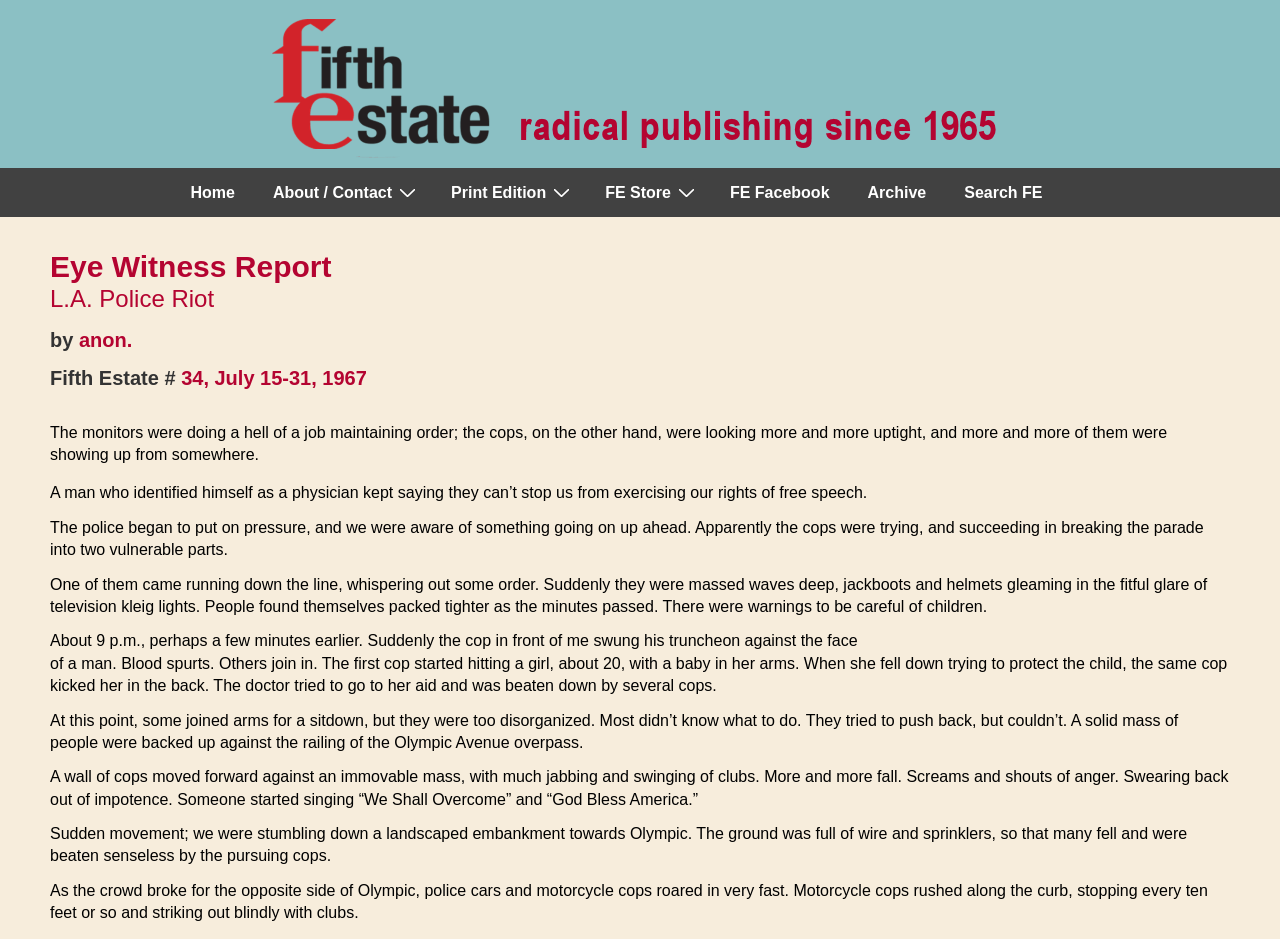Locate the bounding box coordinates of the clickable region necessary to complete the following instruction: "Click the 'About / Contact' link". Provide the coordinates in the format of four float numbers between 0 and 1, i.e., [left, top, right, bottom].

[0.199, 0.18, 0.337, 0.231]